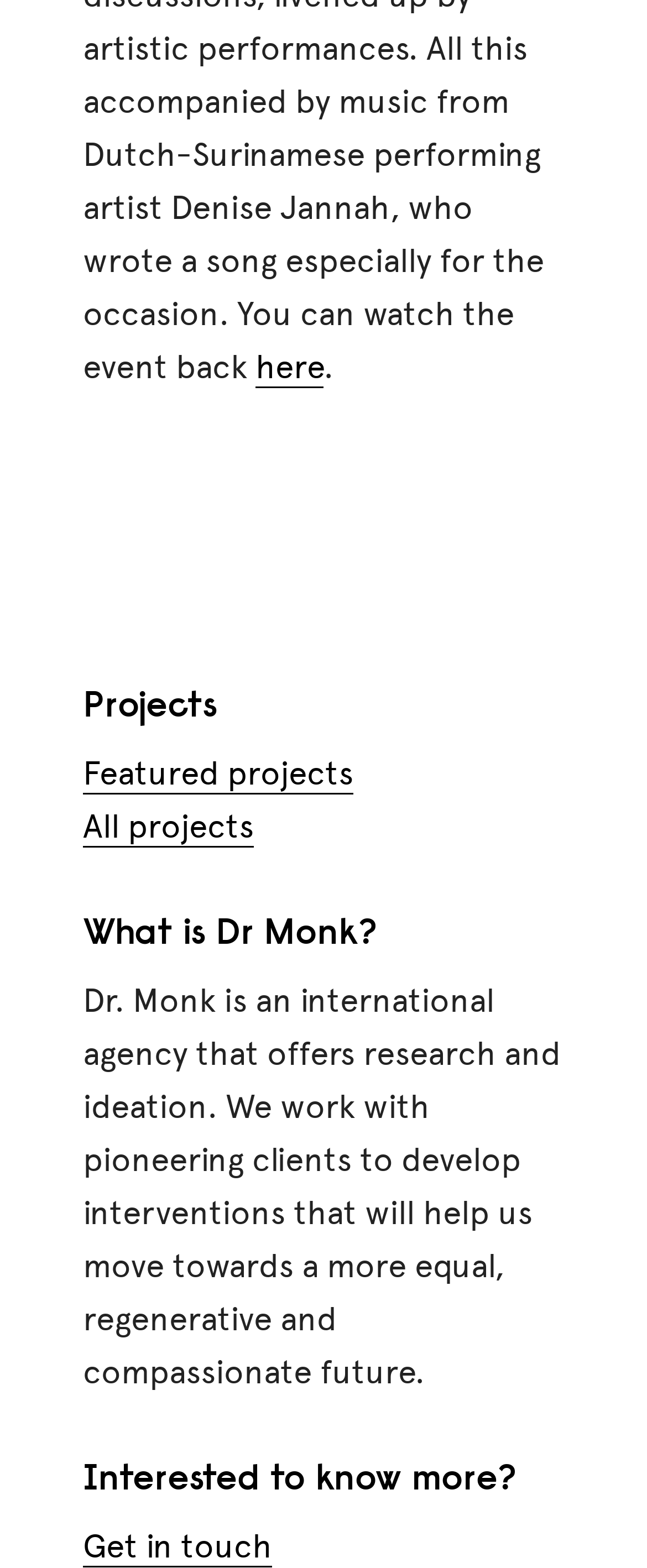What is the purpose of Dr. Monk's work?
Based on the image, answer the question with as much detail as possible.

According to the webpage, Dr. Monk works with pioneering clients to develop interventions that will help us move towards a more equal, regenerative, and compassionate future.